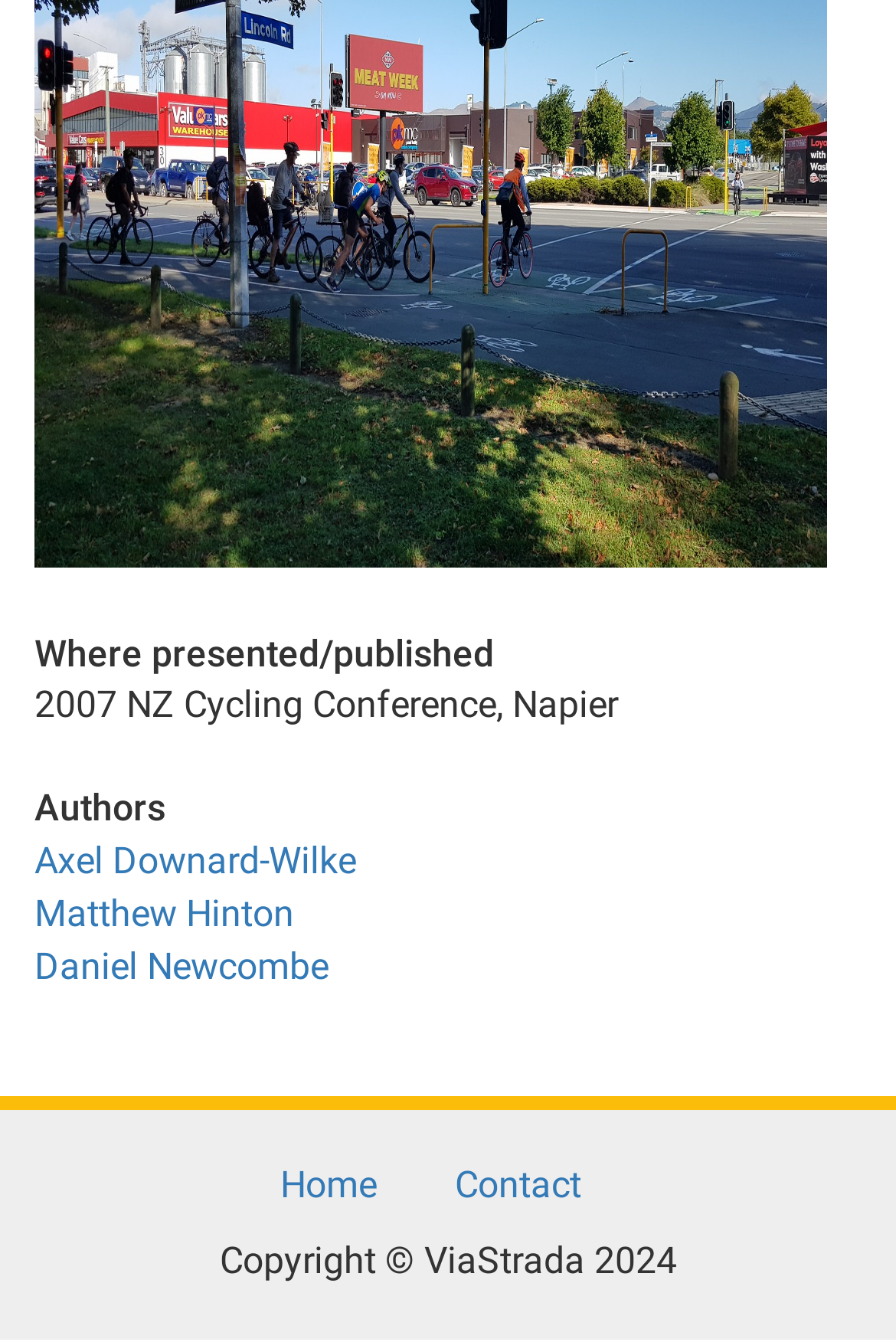Where is the publication presented?
Based on the screenshot, provide a one-word or short-phrase response.

Napier